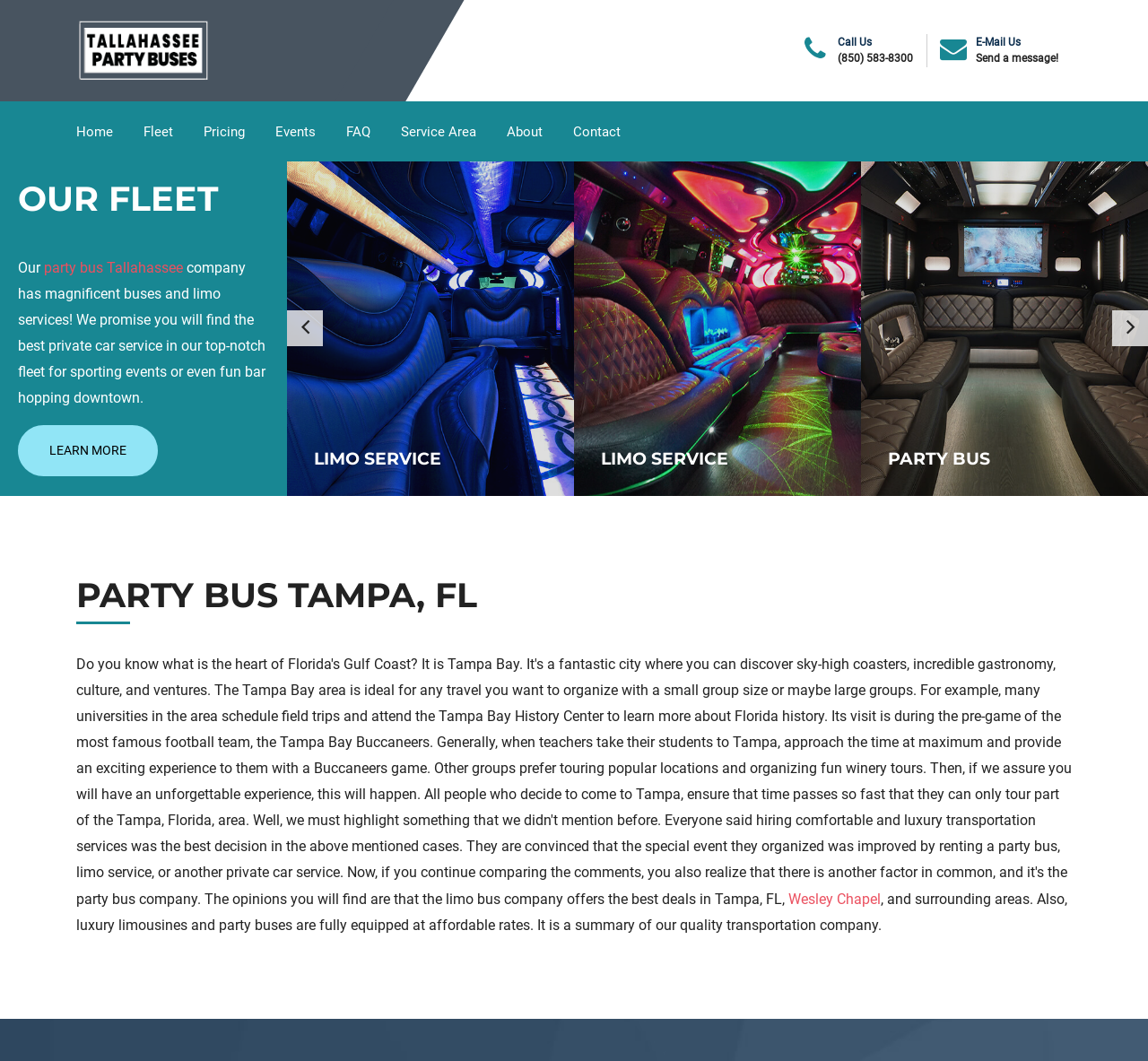Please use the details from the image to answer the following question comprehensively:
What is the purpose of the party buses?

I found the purpose of the party buses by looking at the static text element that says 'Our company has magnificent buses and limo services! We promise you will find the best private car service in our top-notch fleet for sporting events or even fun bar hopping downtown.' which is located under the 'OUR FLEET' heading.